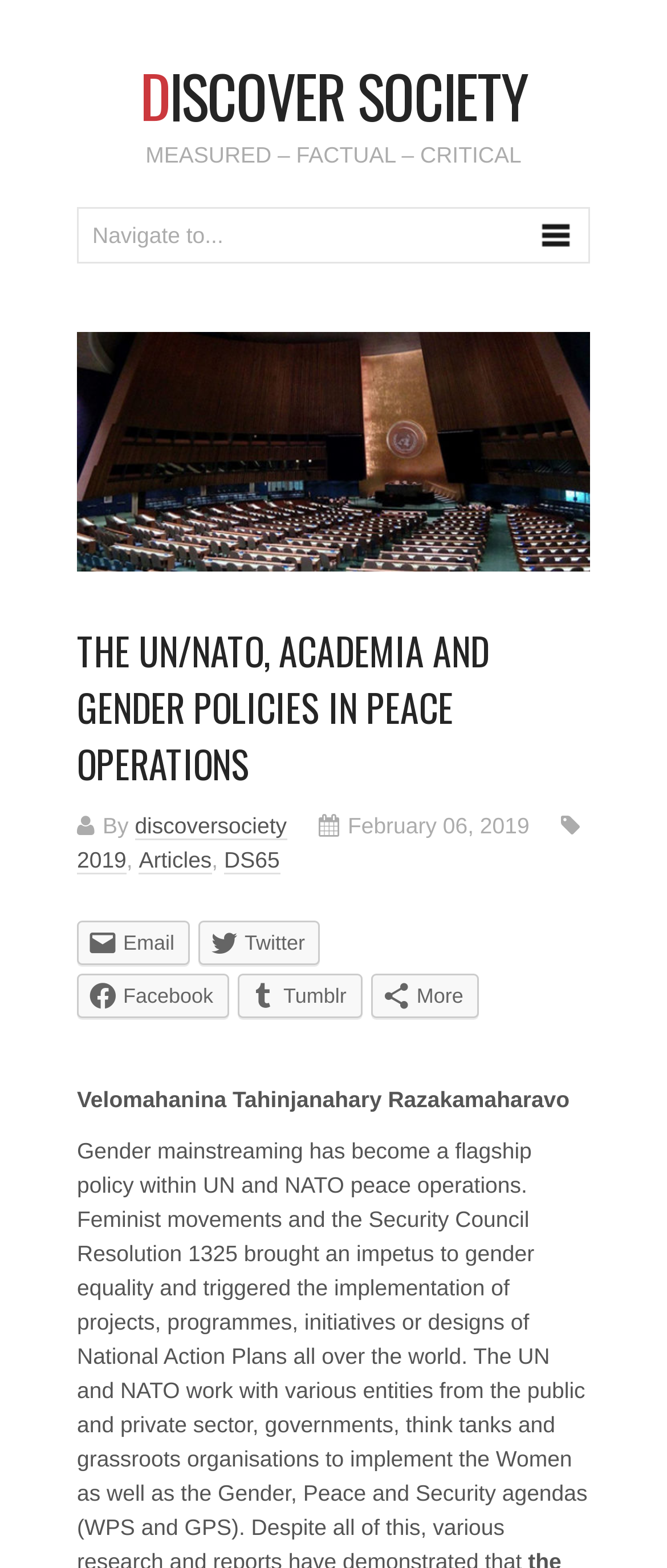Please respond to the question using a single word or phrase:
What is the category of the article?

Articles